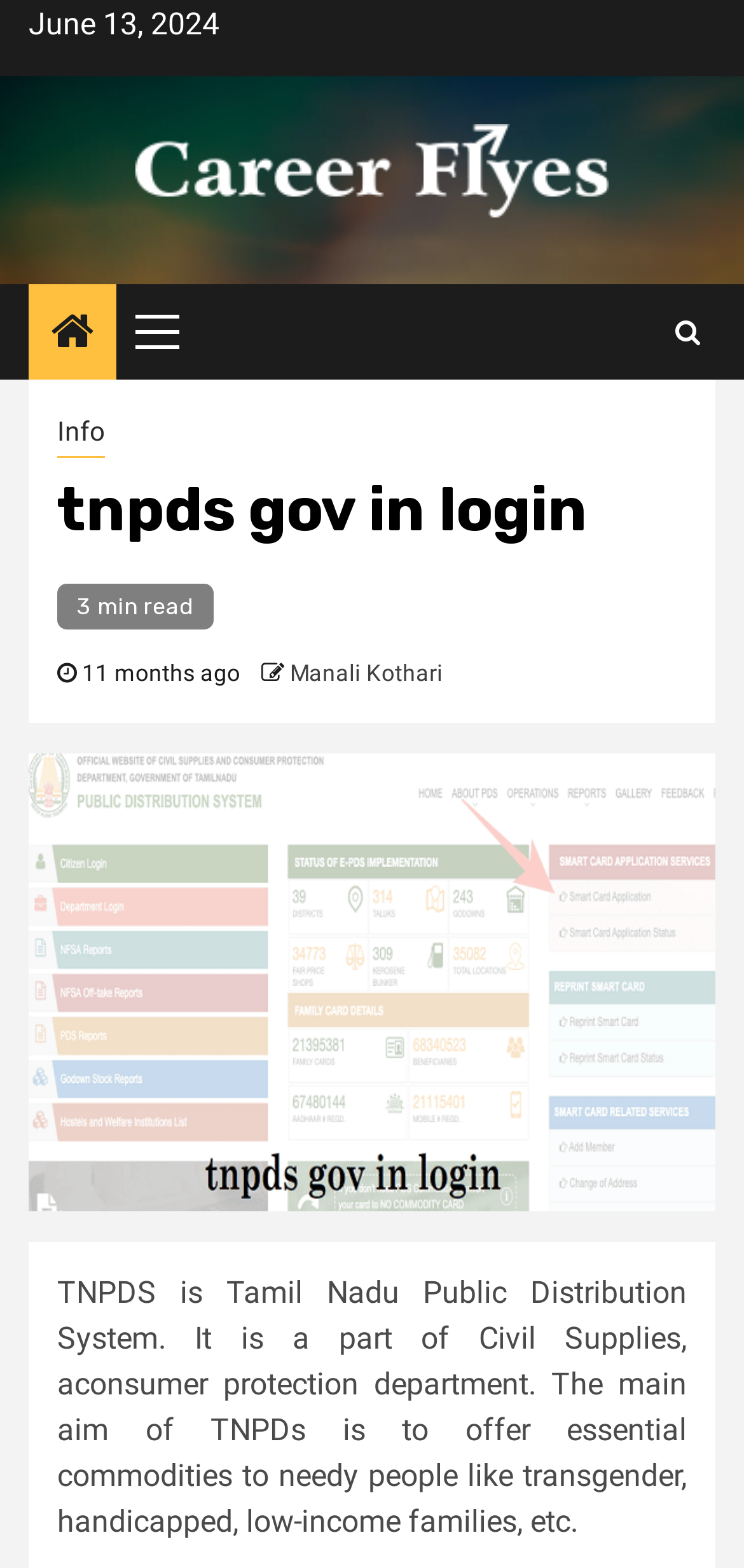How many links are present in the primary menu?
Use the image to answer the question with a single word or phrase.

at least 1